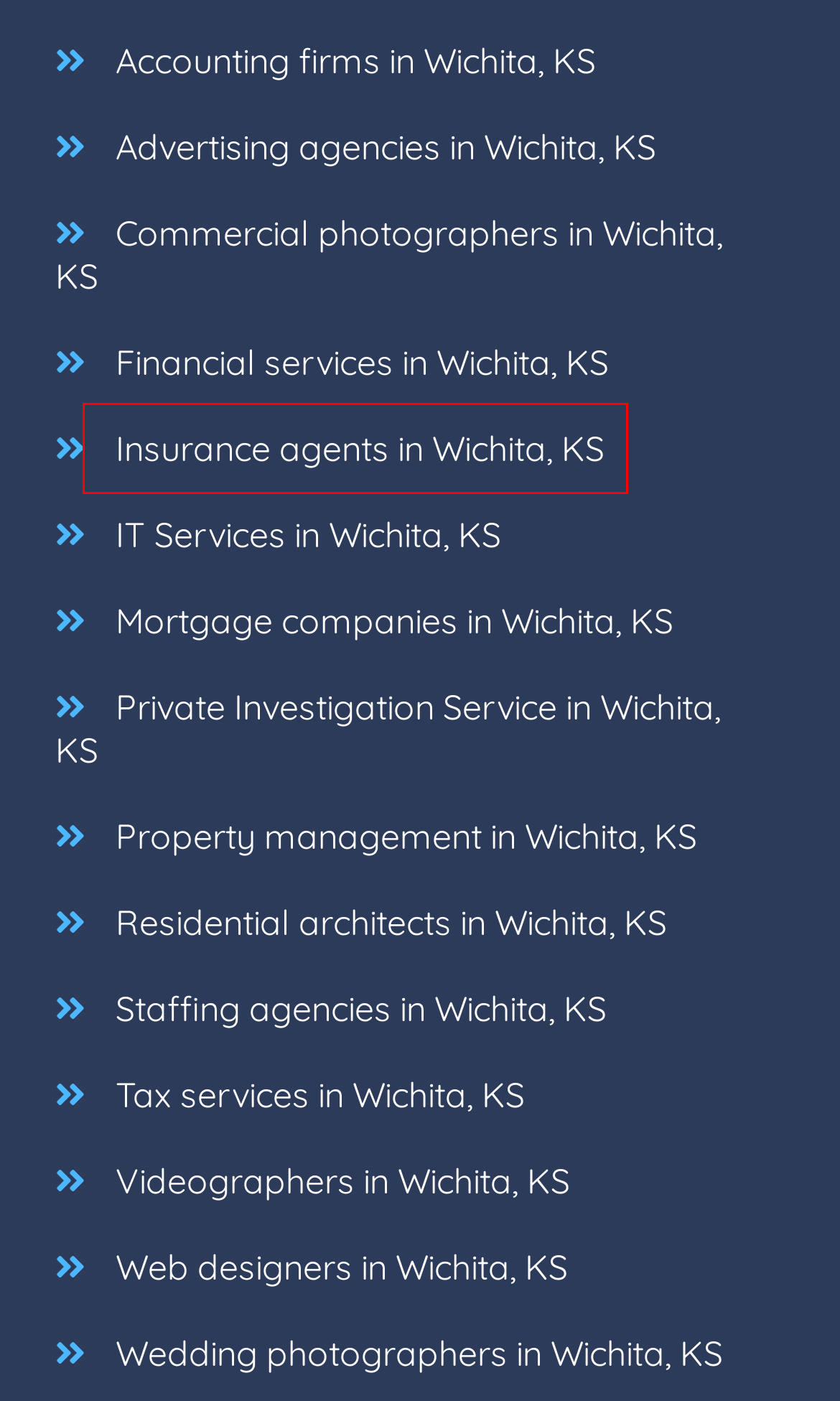Provided is a screenshot of a webpage with a red bounding box around an element. Select the most accurate webpage description for the page that appears after clicking the highlighted element. Here are the candidates:
A. 3 Best Staffing Agencies in Wichita, KS - Expert Recommendations
B. 3 Best Residential Architects in Wichita, KS - Expert Recommendations
C. 3 Best Financial Services in Wichita, KS - Expert Recommendations
D. 3 Best Insurance Agents in Wichita, KS - Expert Recommendations
E. 3 Best Tax Services in Wichita, KS - Expert Recommendations
F. 3 Best Wedding Photographers in Wichita, KS - Expert Recommendations
G. 3 Best Property Management in Wichita, KS - Expert Recommendations
H. 3 Best Accounting Firms in Wichita, KS - Expert Recommendations

D